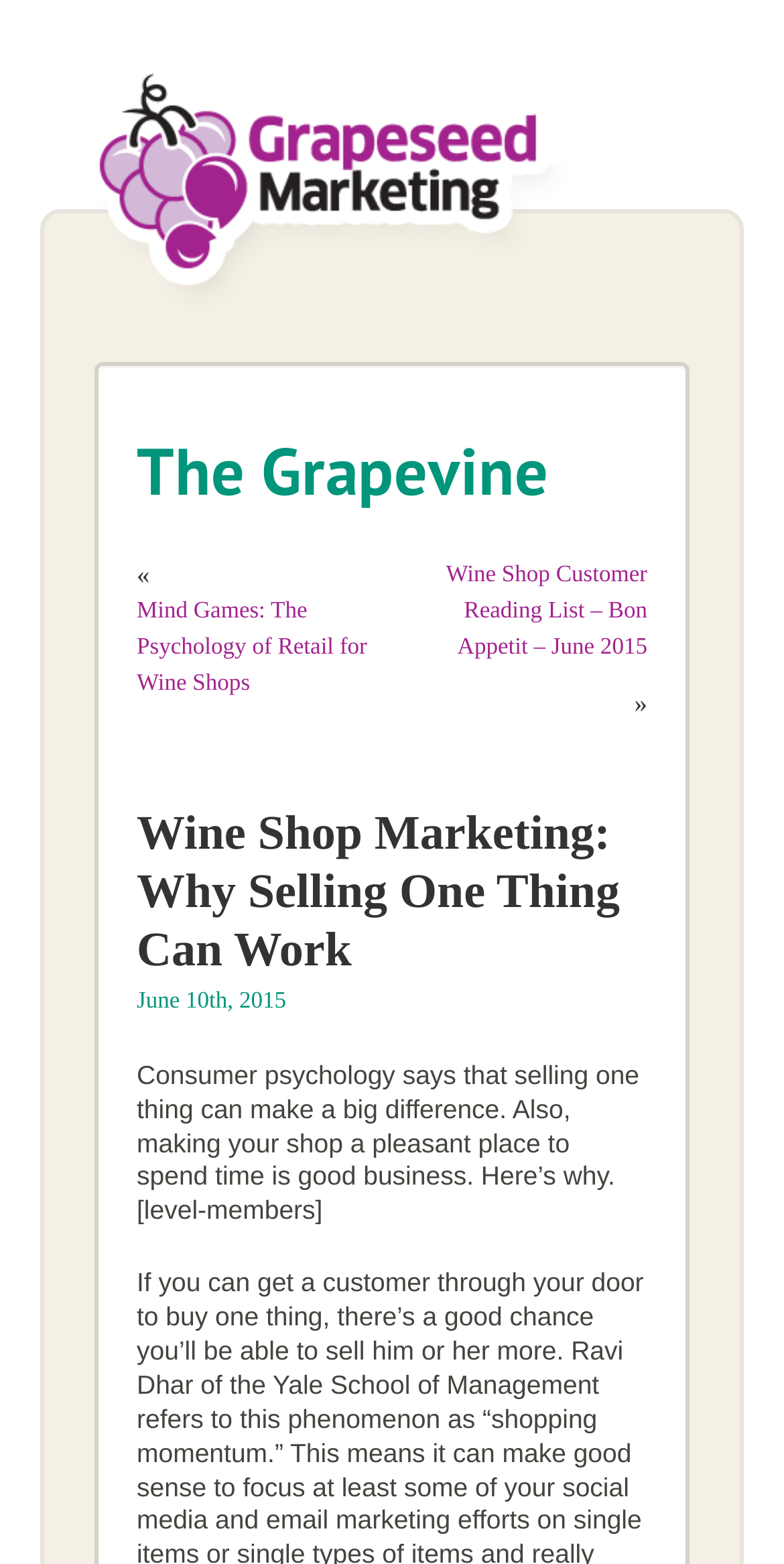Please answer the following question as detailed as possible based on the image: 
What is the date of the article?

I found the answer by looking at the StaticText element with the text 'June 10th, 2015' which is located below the article title.